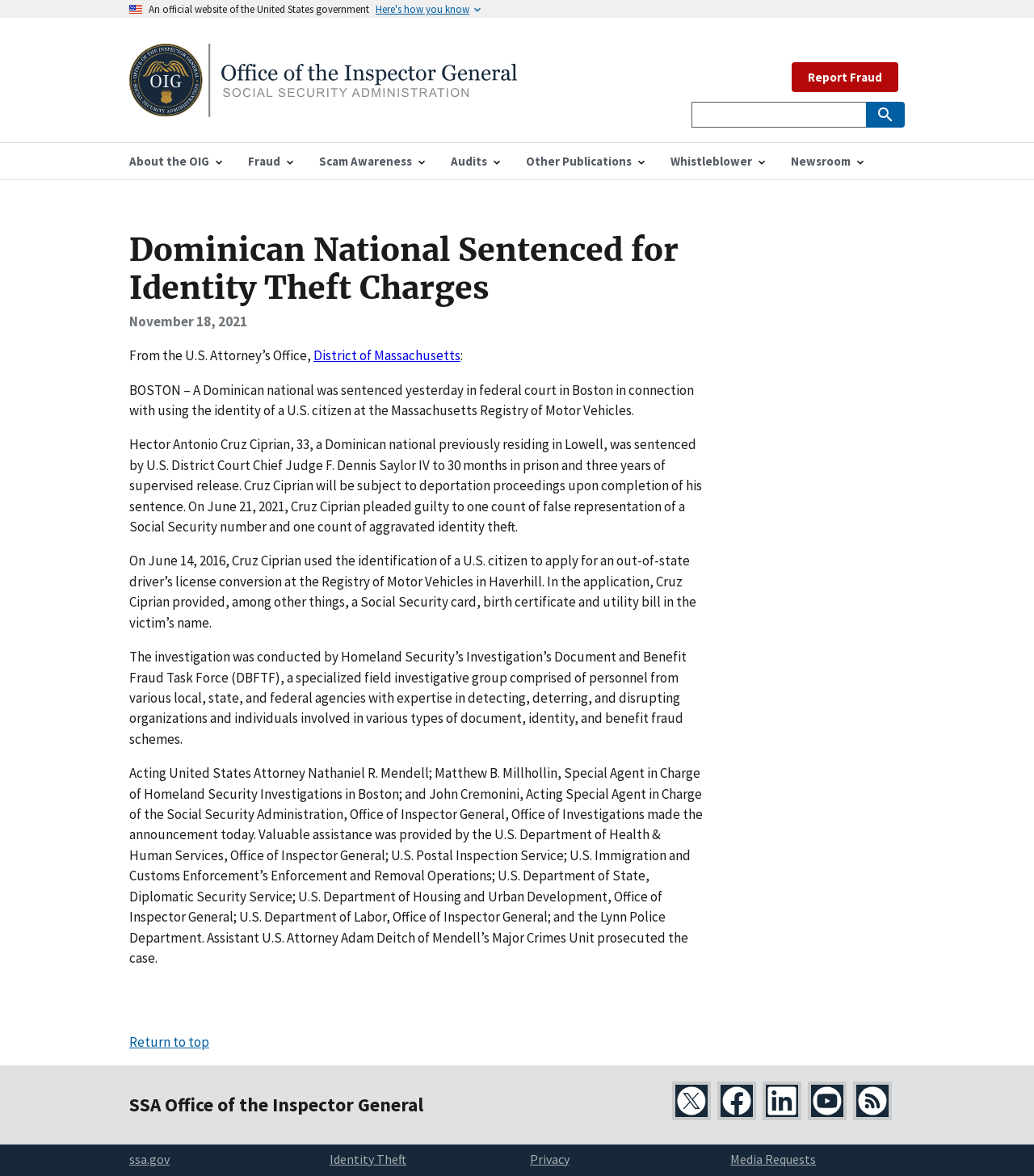What is the name of the task force that conducted the investigation?
Please provide a comprehensive answer based on the visual information in the image.

I found the name of the task force by reading the text content of the webpage and finding the sentence that mentions 'Homeland Security’s Investigation’s Document and Benefit Fraud Task Force' as the entity that conducted the investigation.